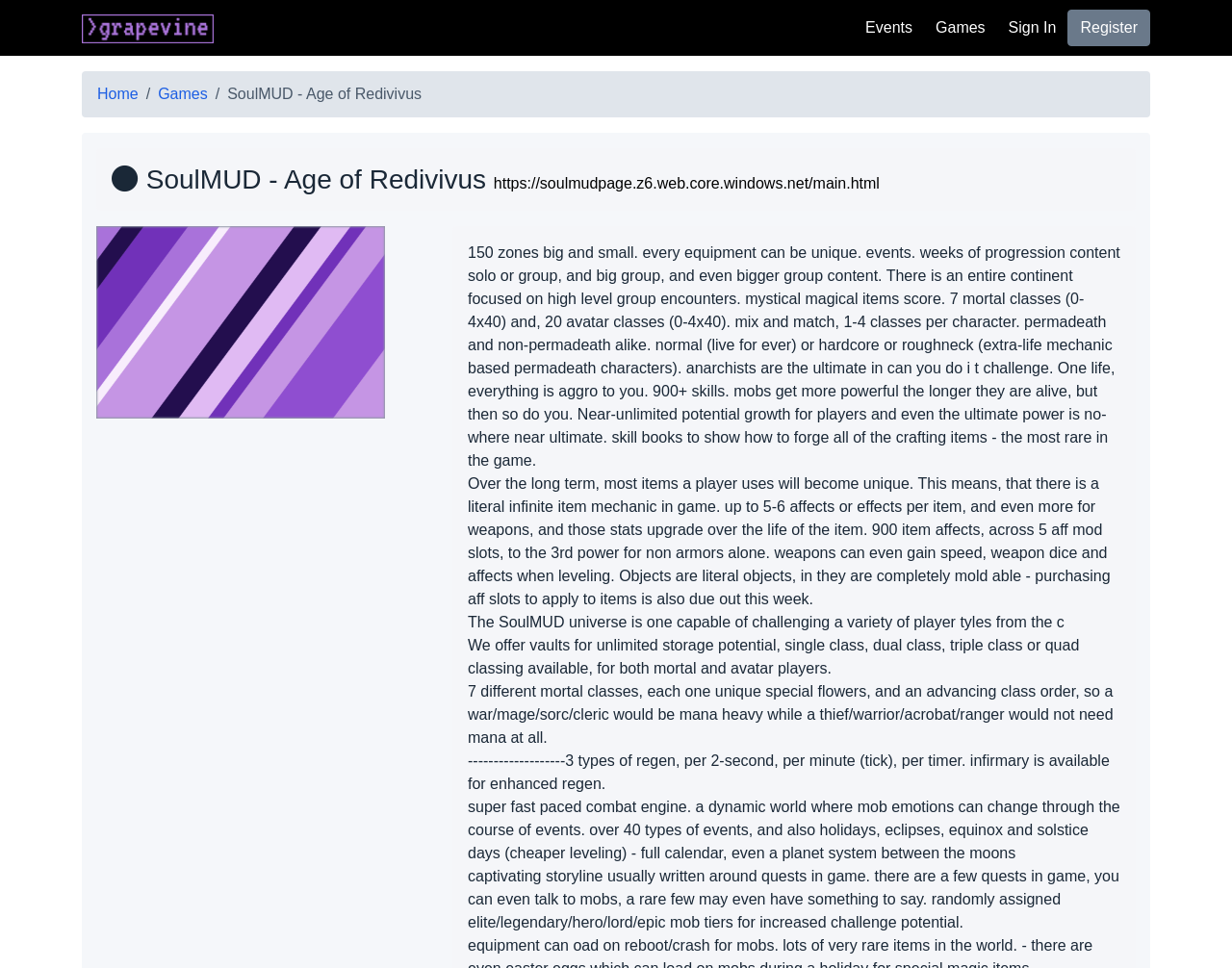Please determine the bounding box coordinates for the UI element described here. Use the format (top-left x, top-left y, bottom-right x, bottom-right y) with values bounded between 0 and 1: https://soulmudpage.z6.web.core.windows.net/main.html

[0.401, 0.181, 0.714, 0.198]